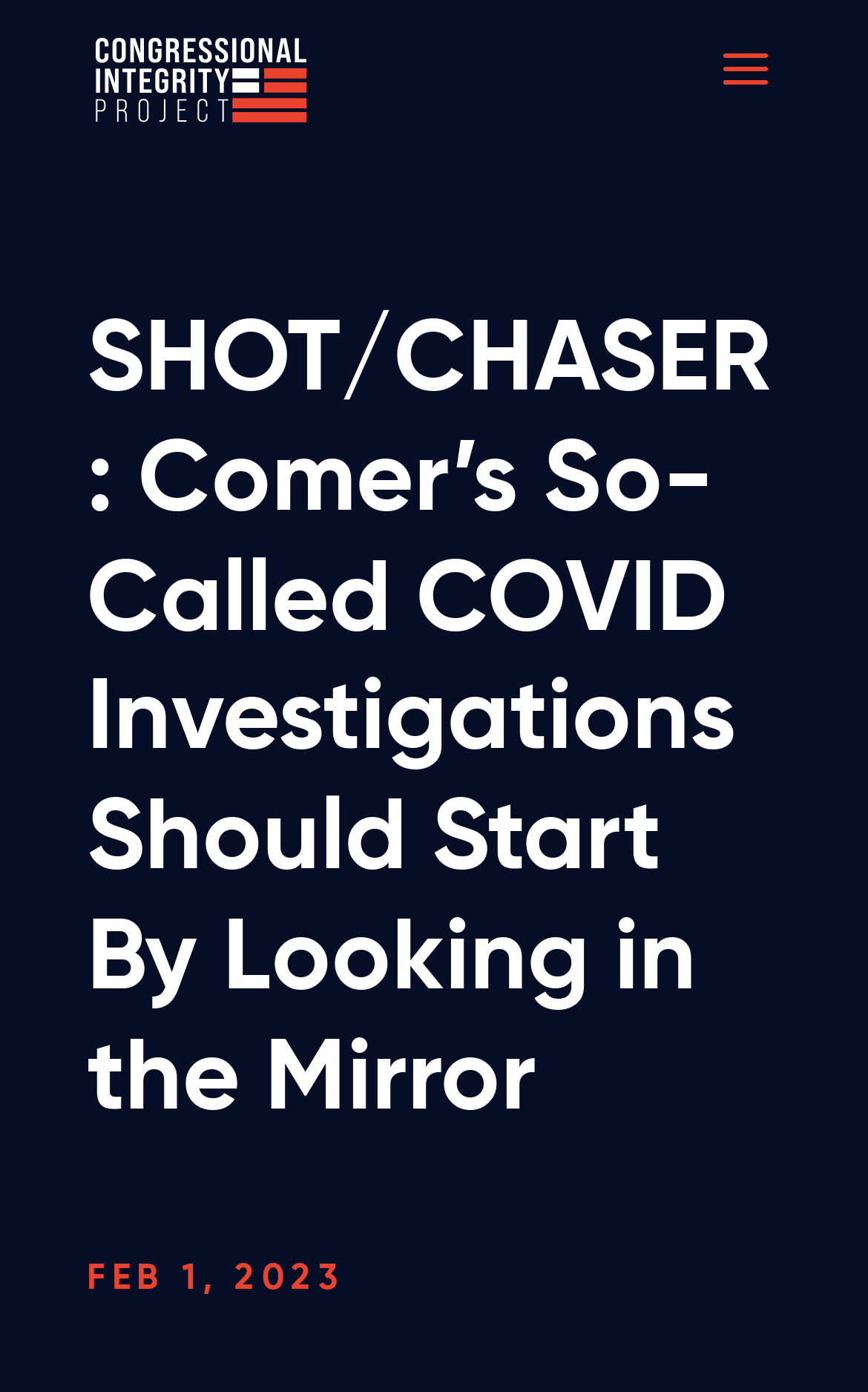Carefully examine the image and provide an in-depth answer to the question: What is the name of the organization?

I found the name of the organization by looking at the link element located at the top of the webpage, which reads 'Congressional Integrity Project'.